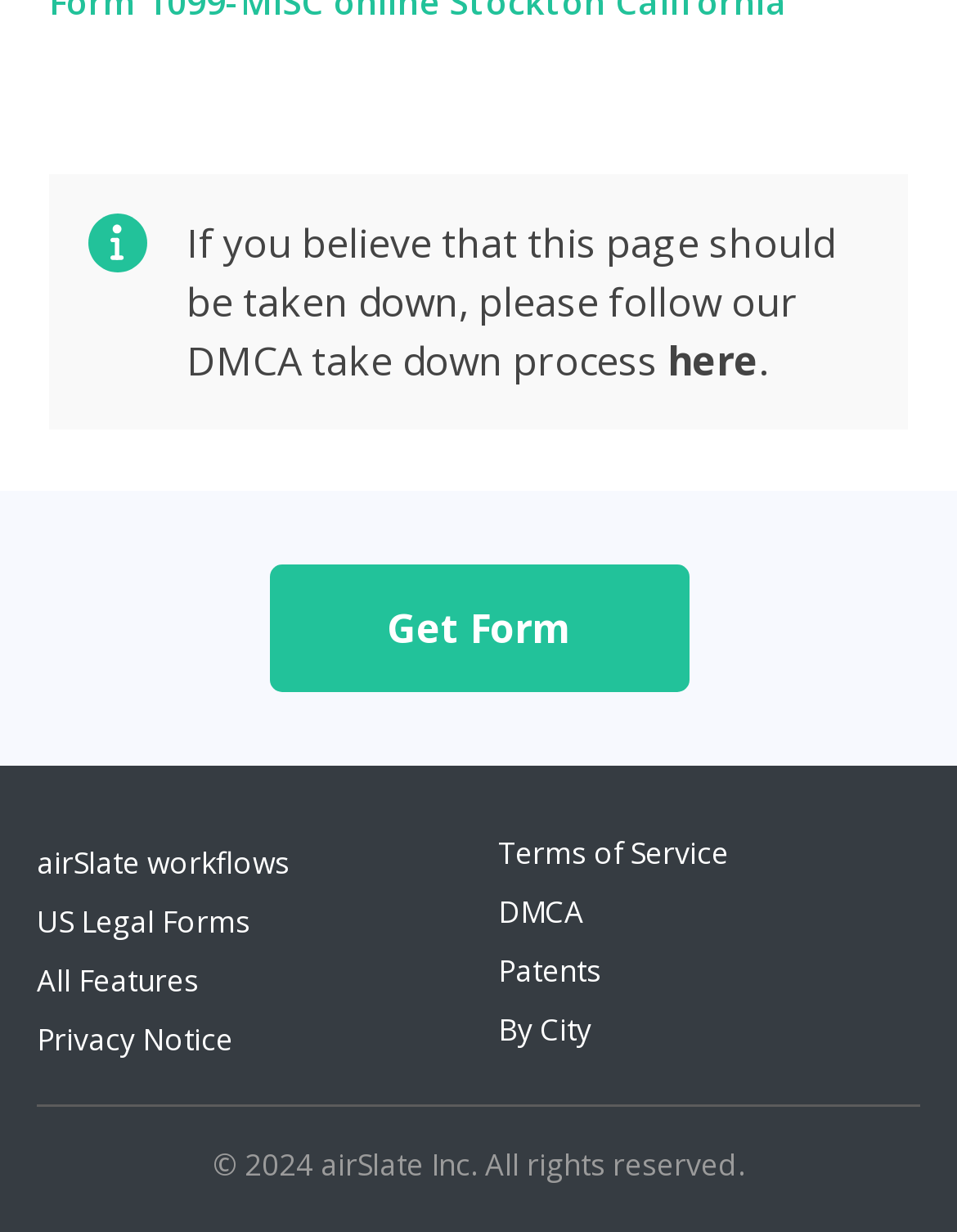What is the name of the company that owns the webpage?
Answer the question with a thorough and detailed explanation.

The copyright information at the bottom of the webpage states '© 2024 airSlate Inc. All rights reserved.', which indicates that the company that owns the webpage is airSlate Inc.